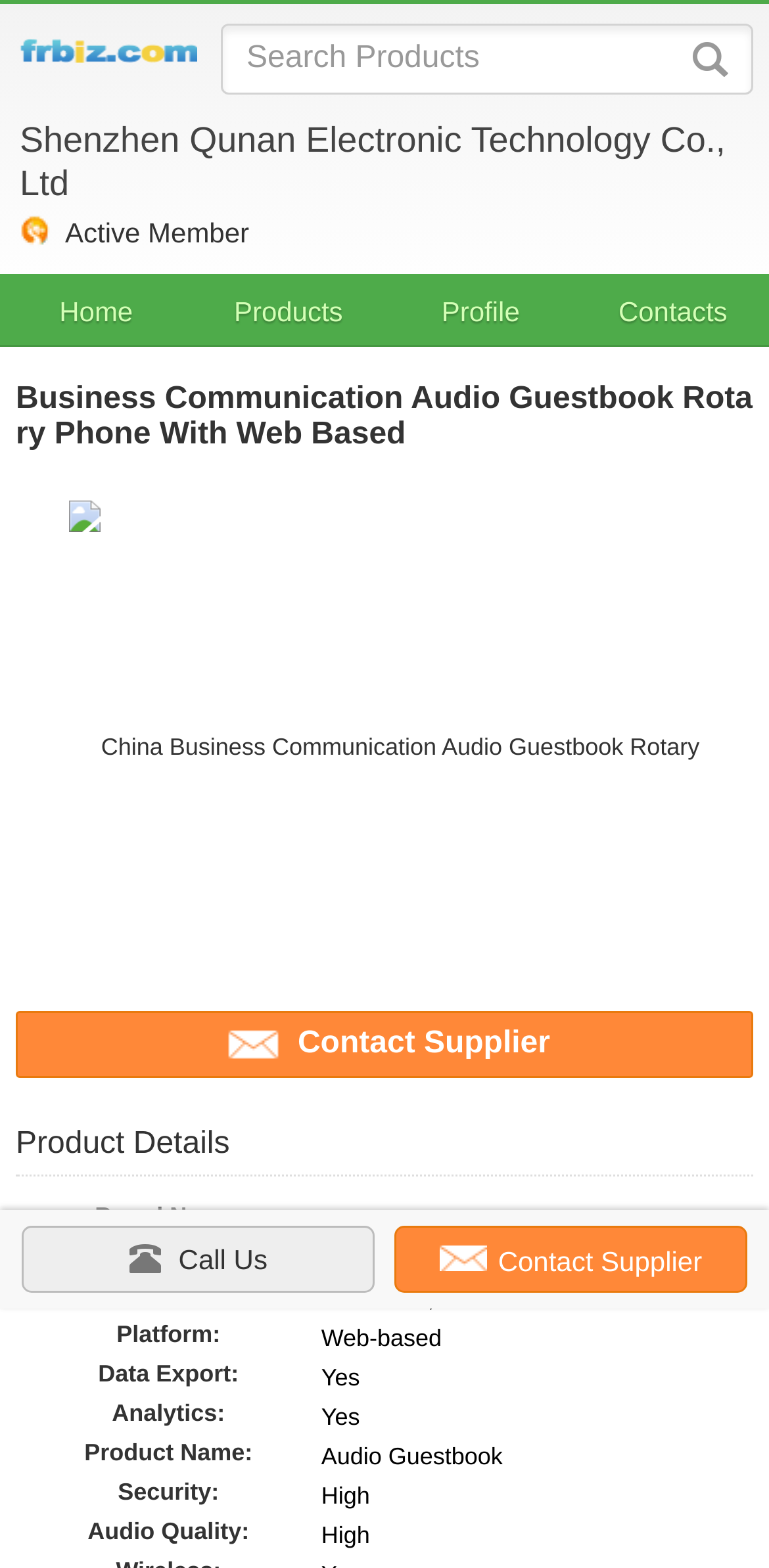What is the product name?
Based on the image content, provide your answer in one word or a short phrase.

Audio Guestbook